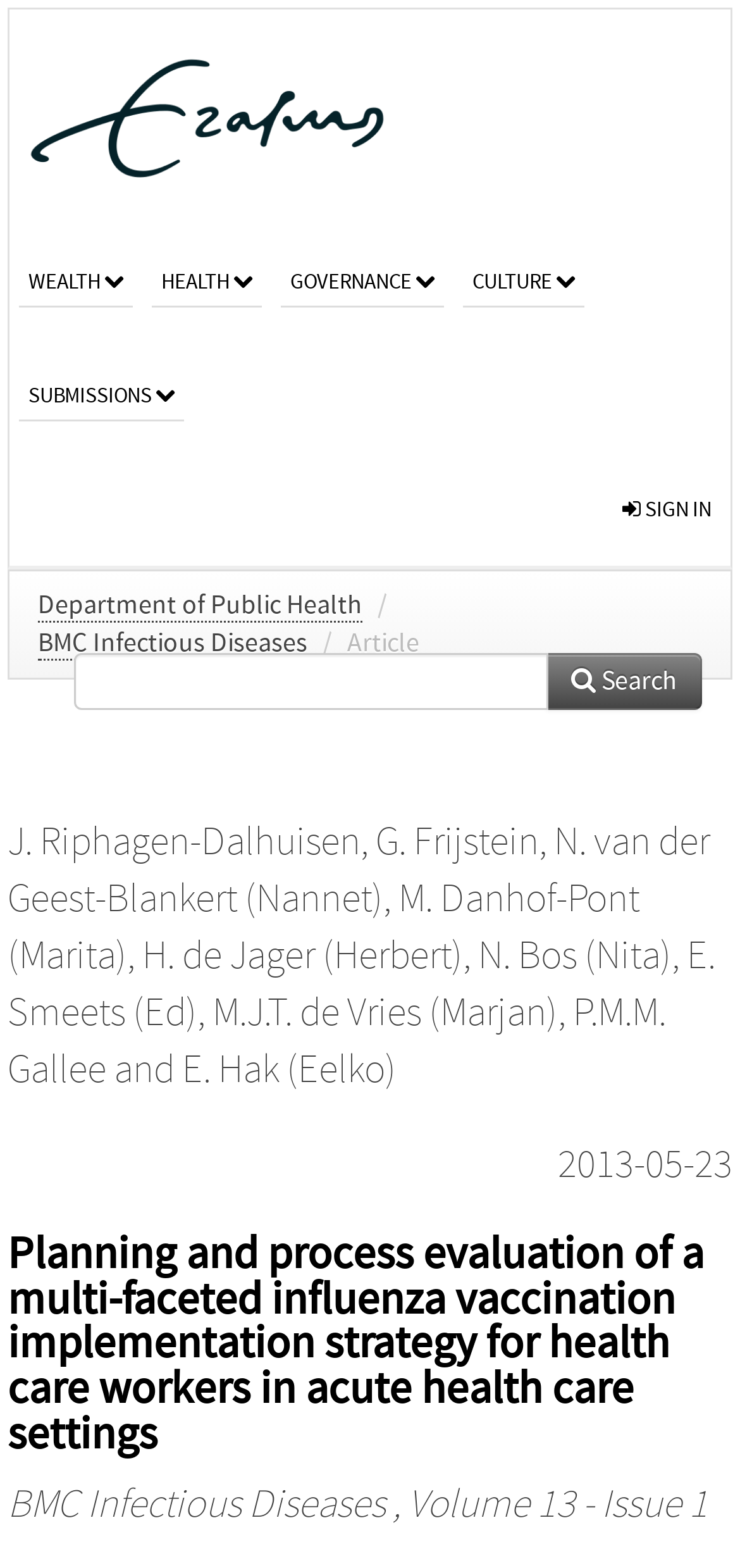What is the name of the department?
Using the image as a reference, give a one-word or short phrase answer.

Department of Public Health